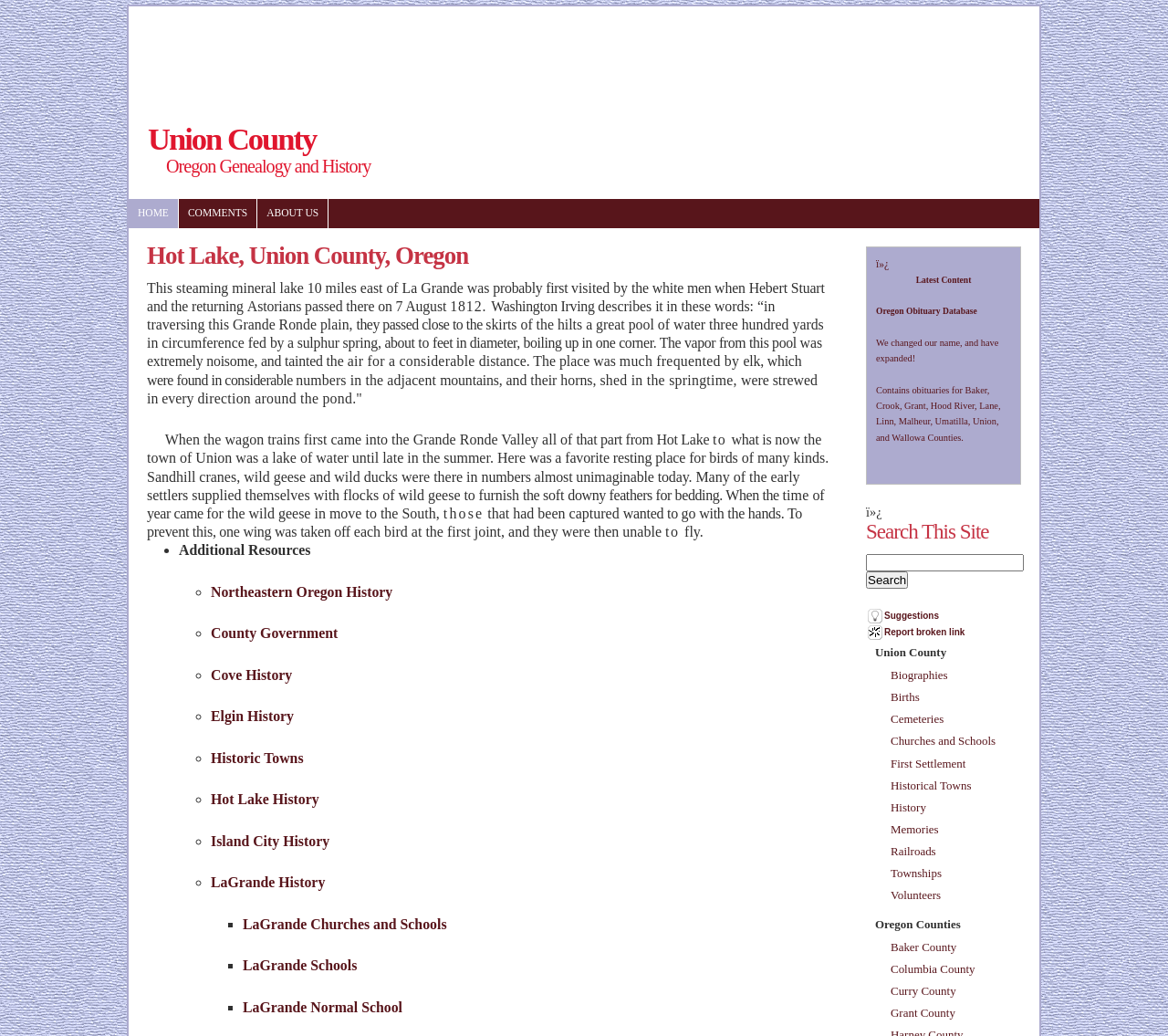Using the image as a reference, answer the following question in as much detail as possible:
Who wrote about the lake in the early 19th century?

The webpage mentions that Washington Irving describes the lake in his words, so he is the one who wrote about the lake in the early 19th century.